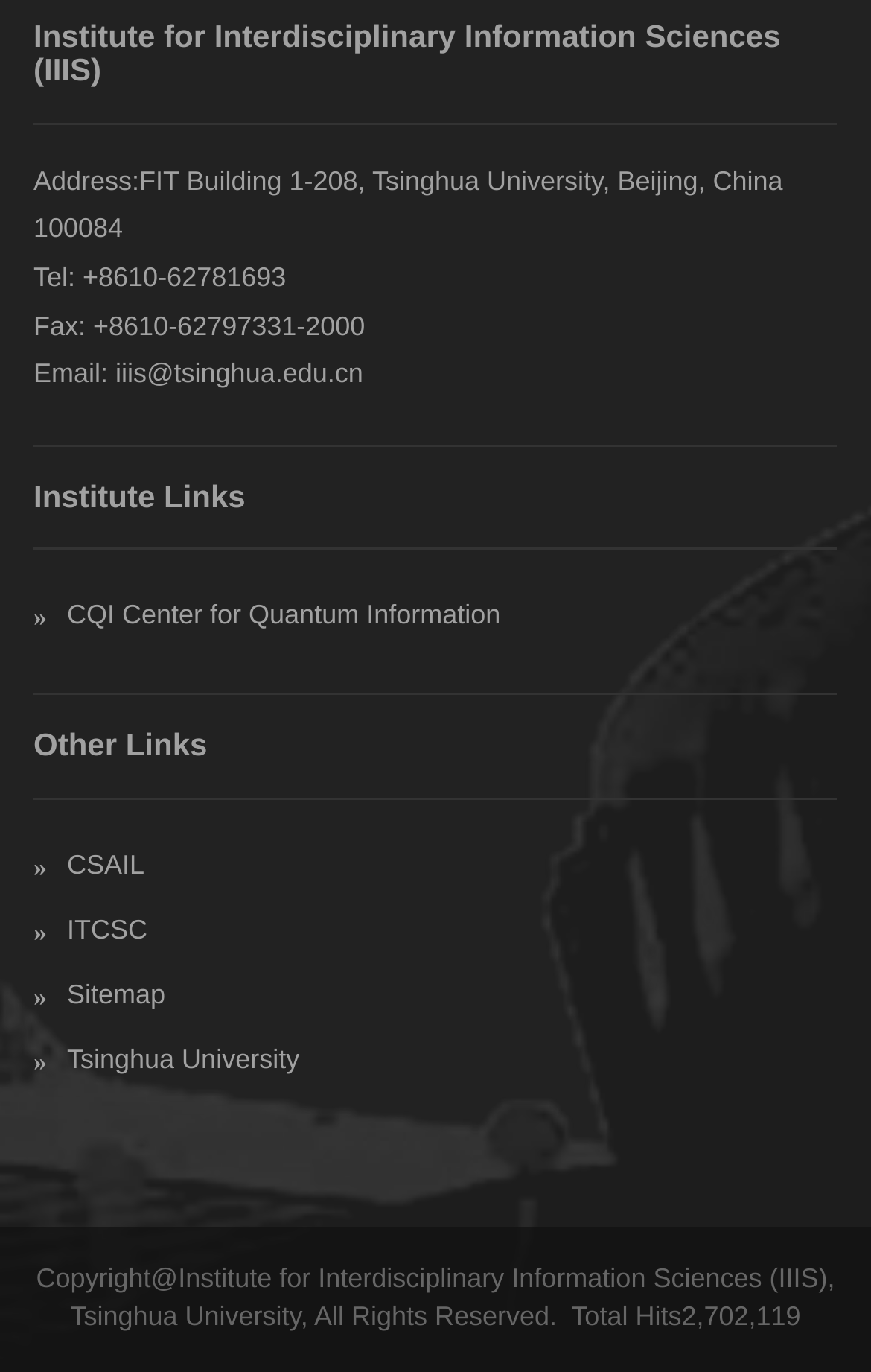Please determine the bounding box coordinates for the element with the description: "»Tsinghua University".

[0.038, 0.749, 0.962, 0.797]